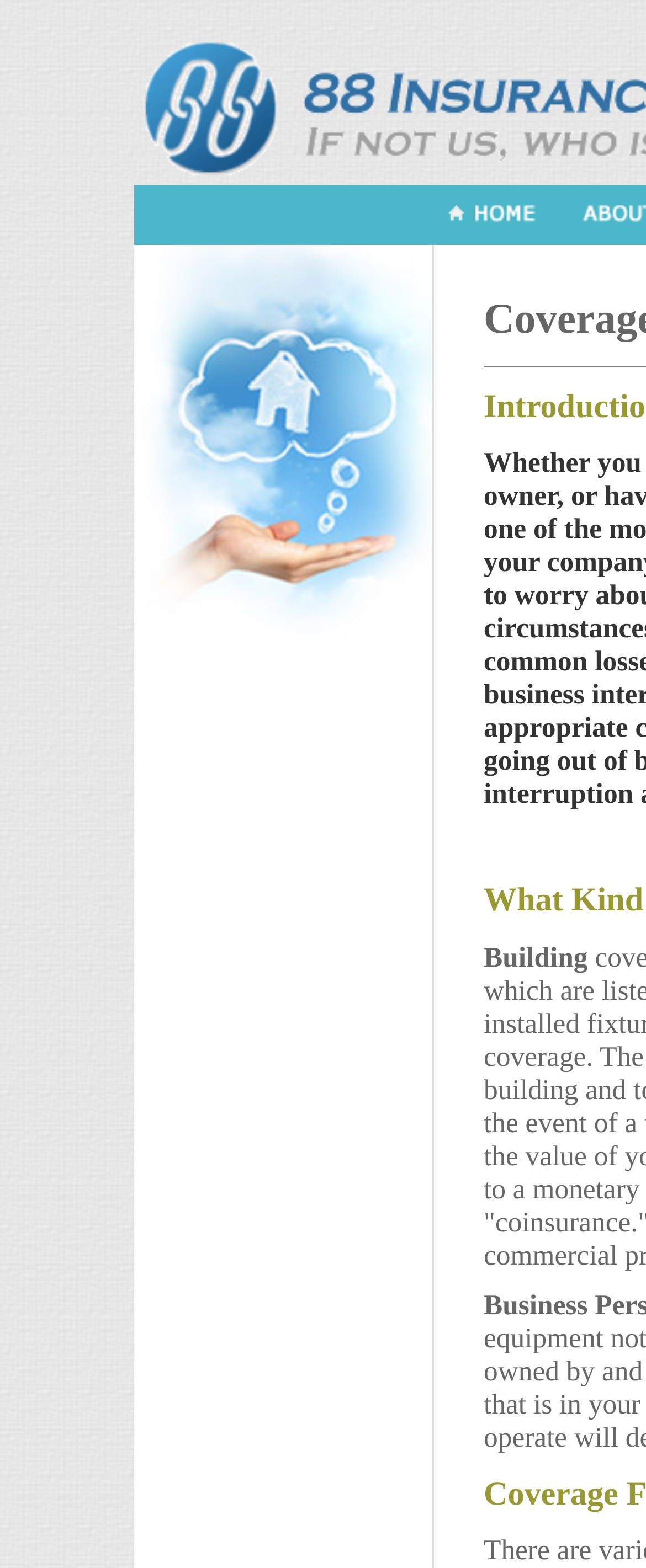What is the text on the top-right corner?
Answer the question based on the image using a single word or a brief phrase.

Building